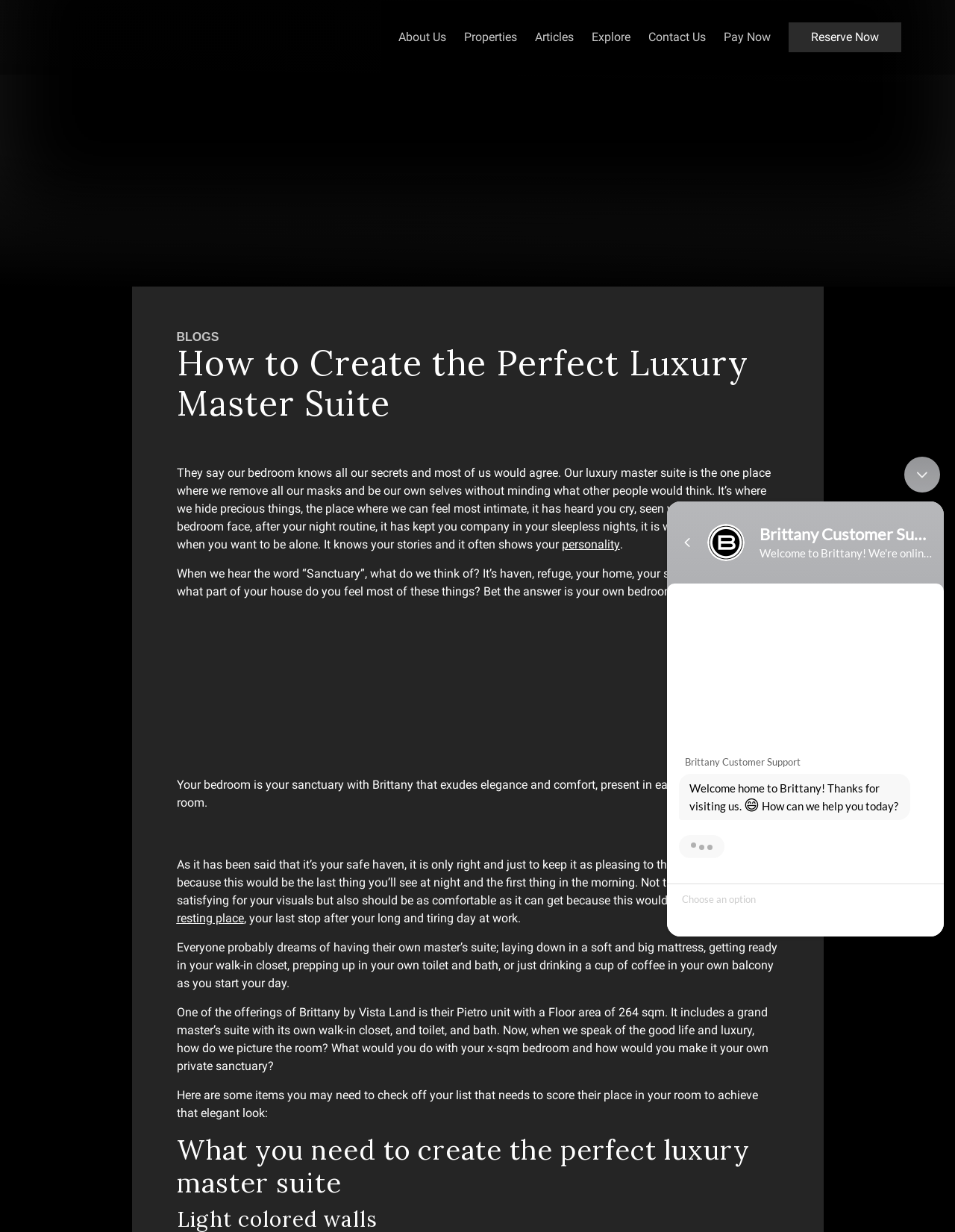Please determine the bounding box coordinates of the element's region to click for the following instruction: "Click the 'About Us' link".

[0.417, 0.025, 0.467, 0.035]